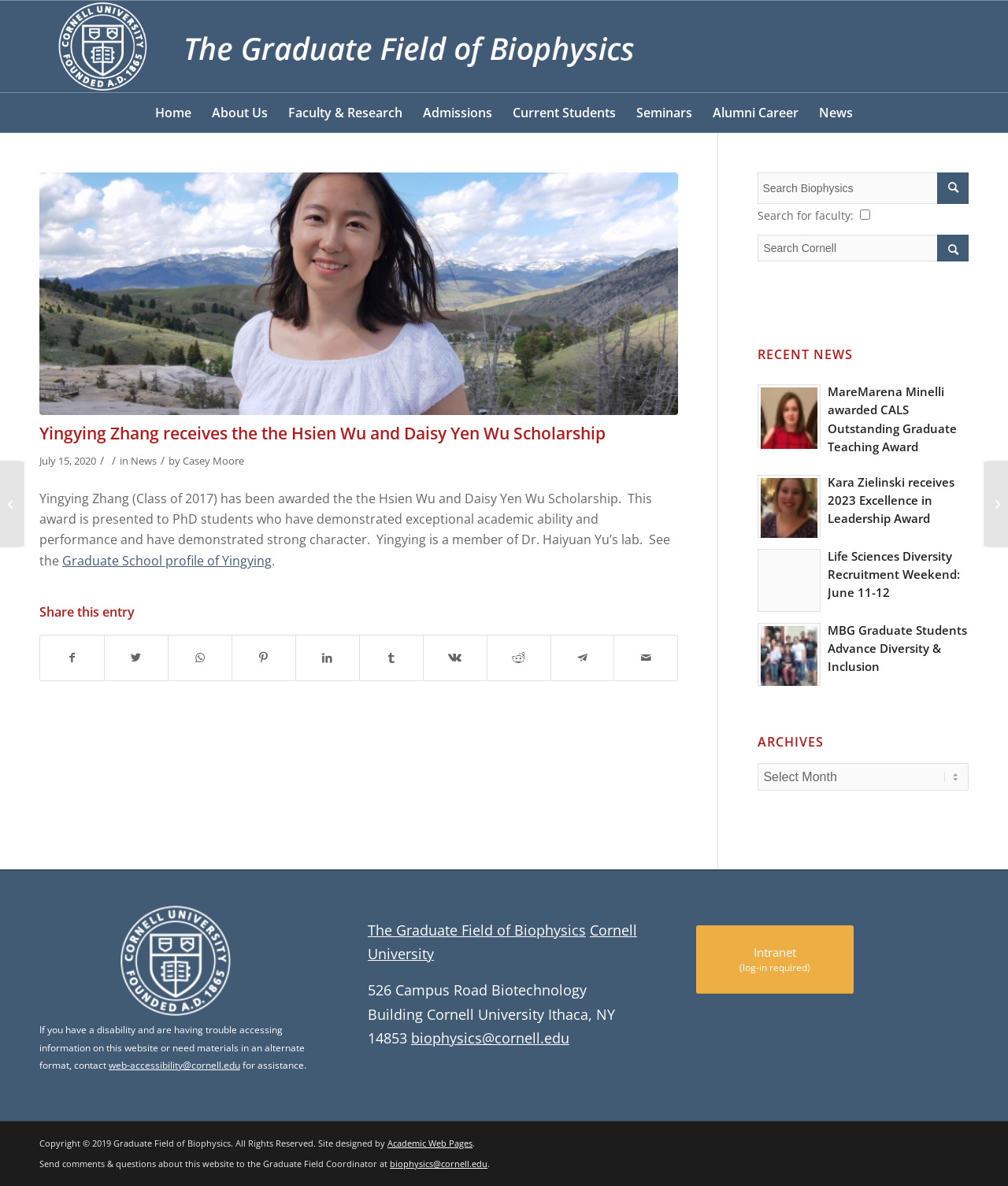Find the bounding box coordinates for the area that should be clicked to accomplish the instruction: "Share this entry on Facebook".

[0.04, 0.536, 0.103, 0.573]